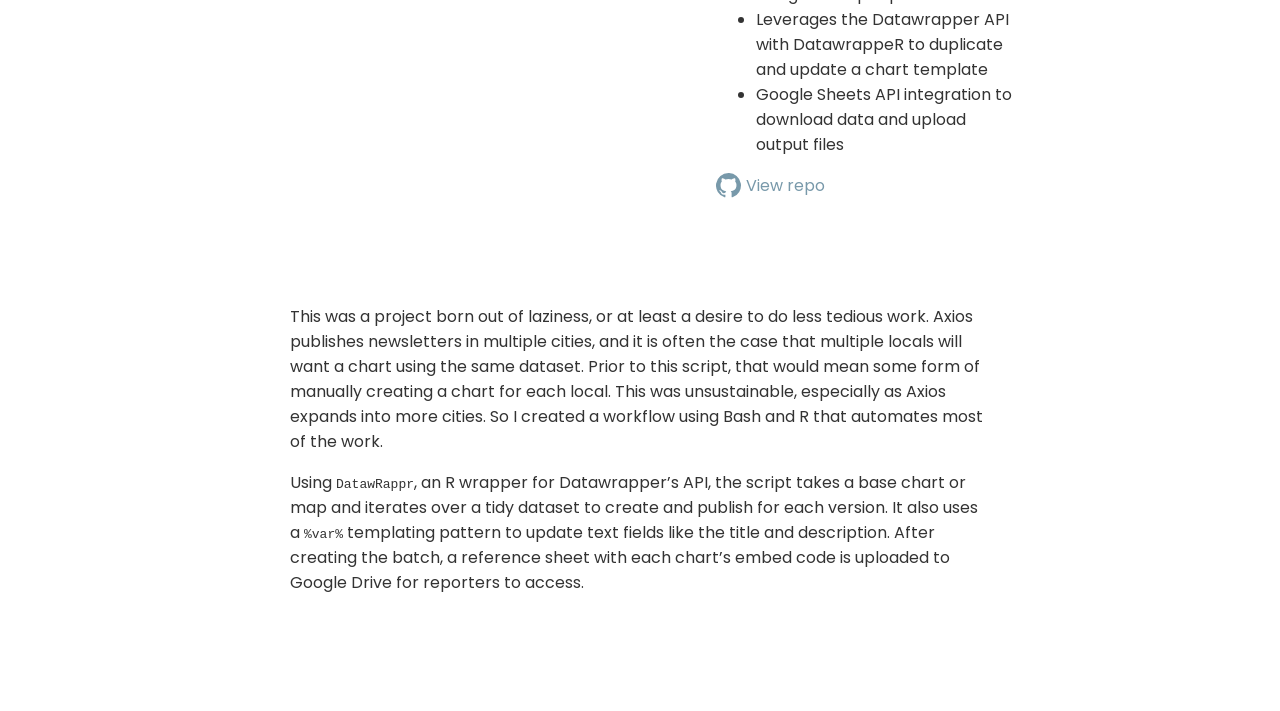Please locate the UI element described by "View repo" and provide its bounding box coordinates.

[0.56, 0.243, 0.645, 0.278]